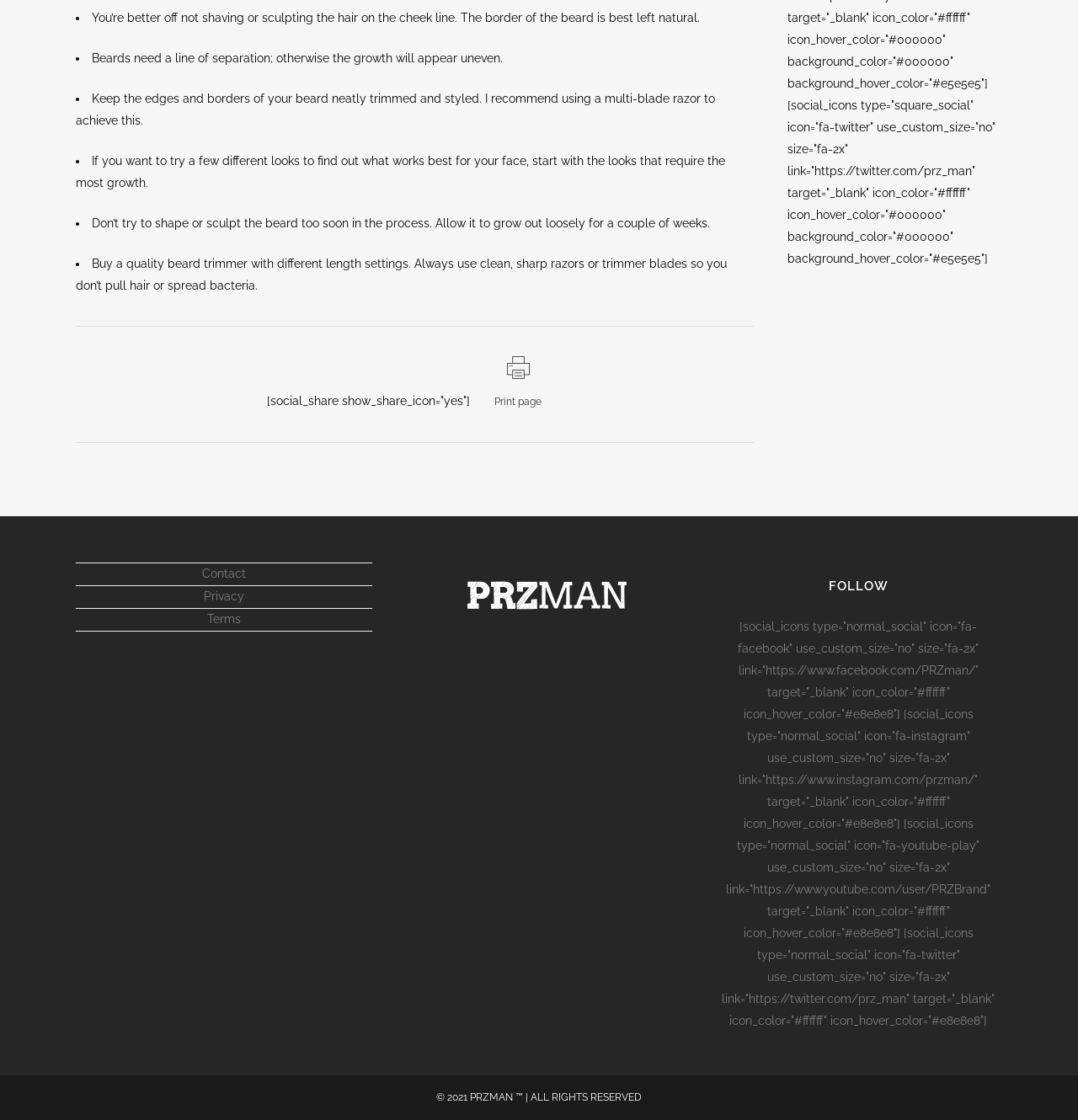Bounding box coordinates are specified in the format (top-left x, top-left y, bottom-right x, bottom-right y). All values are floating point numbers bounded between 0 and 1. Please provide the bounding box coordinate of the region this sentence describes: Contact

[0.187, 0.506, 0.228, 0.518]